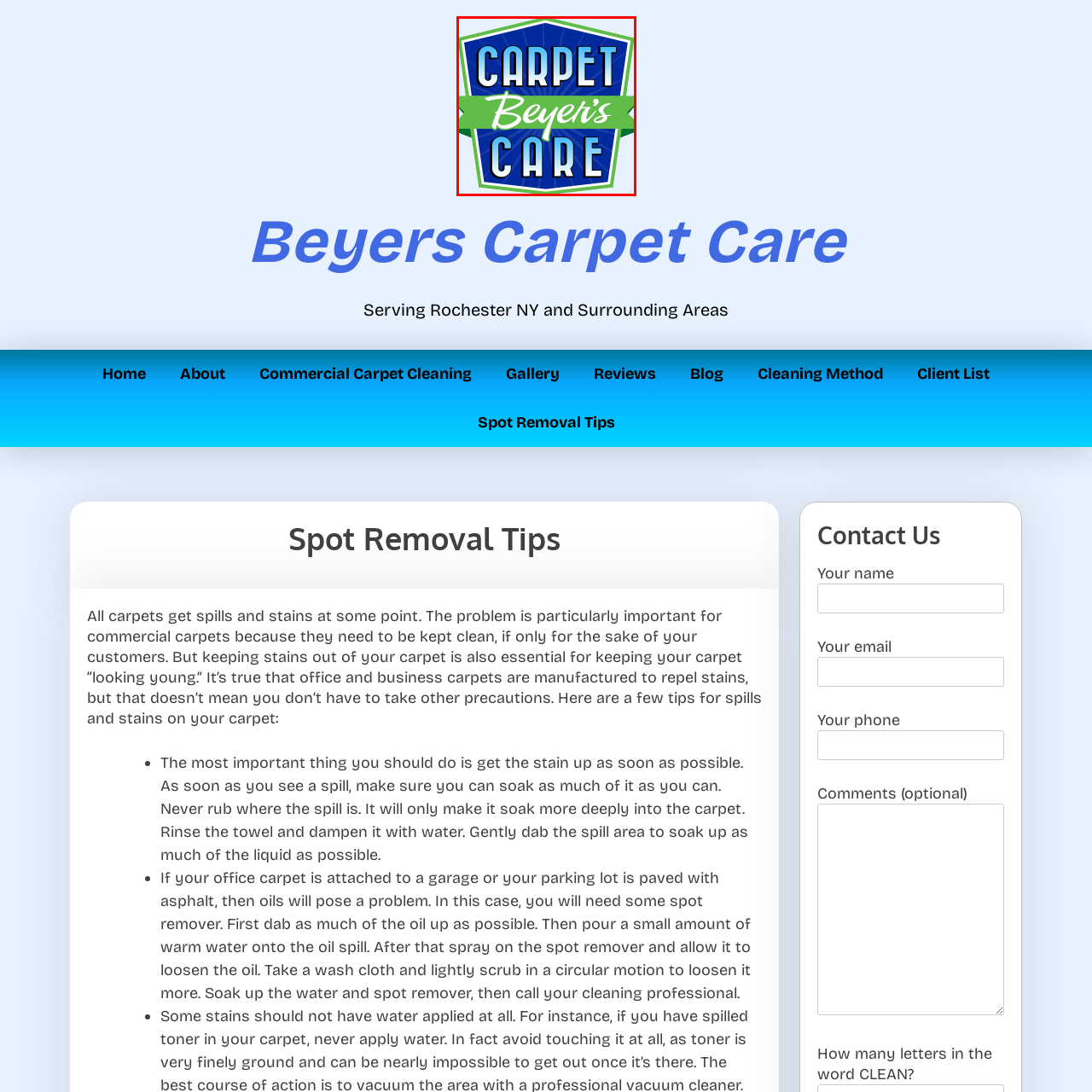Look at the area highlighted in the red box, What is the focus of the company's services? Please provide an answer in a single word or phrase.

Carpet cleaning